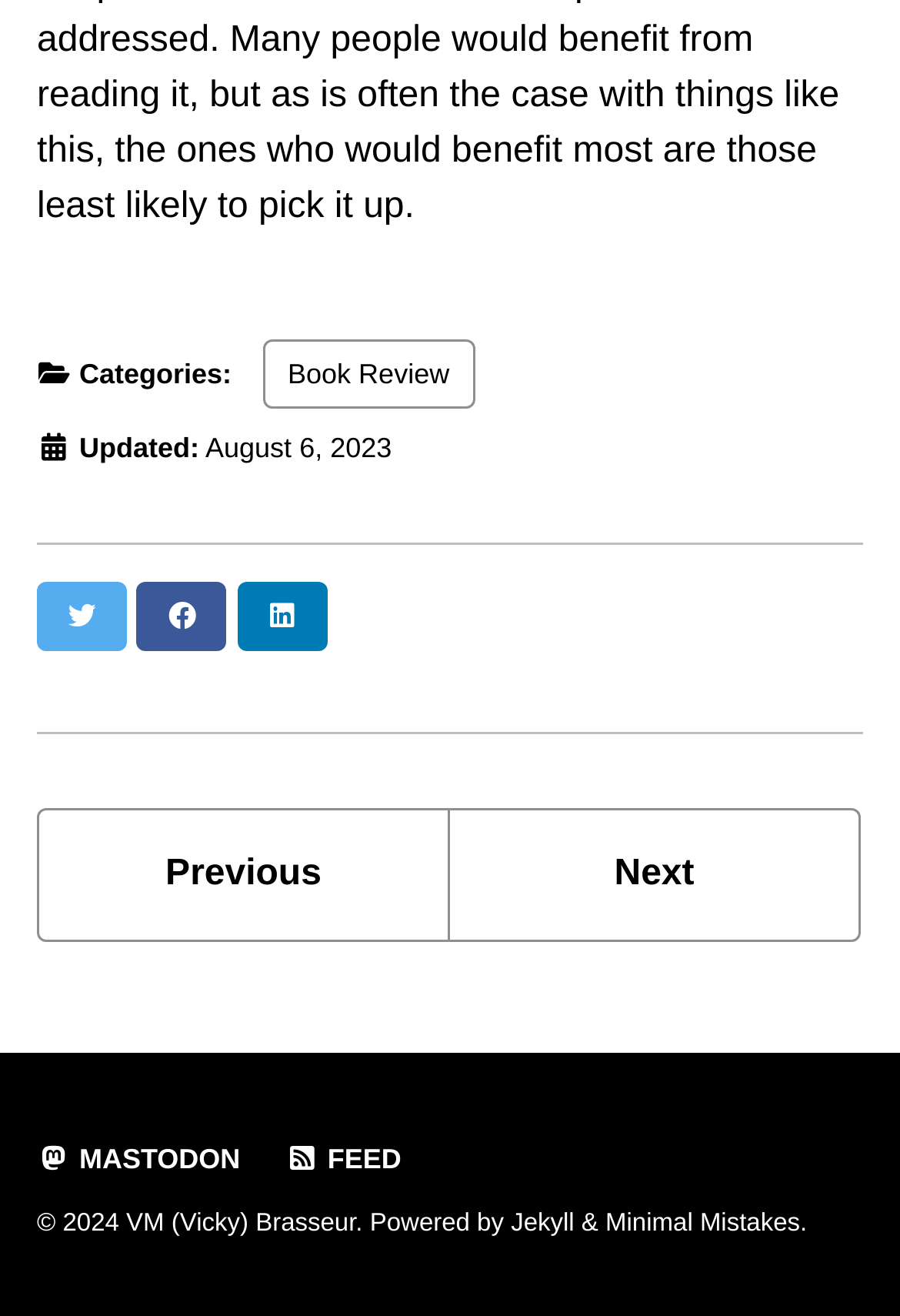Determine the bounding box coordinates of the clickable region to carry out the instruction: "Visit Mastodon".

[0.041, 0.868, 0.293, 0.893]